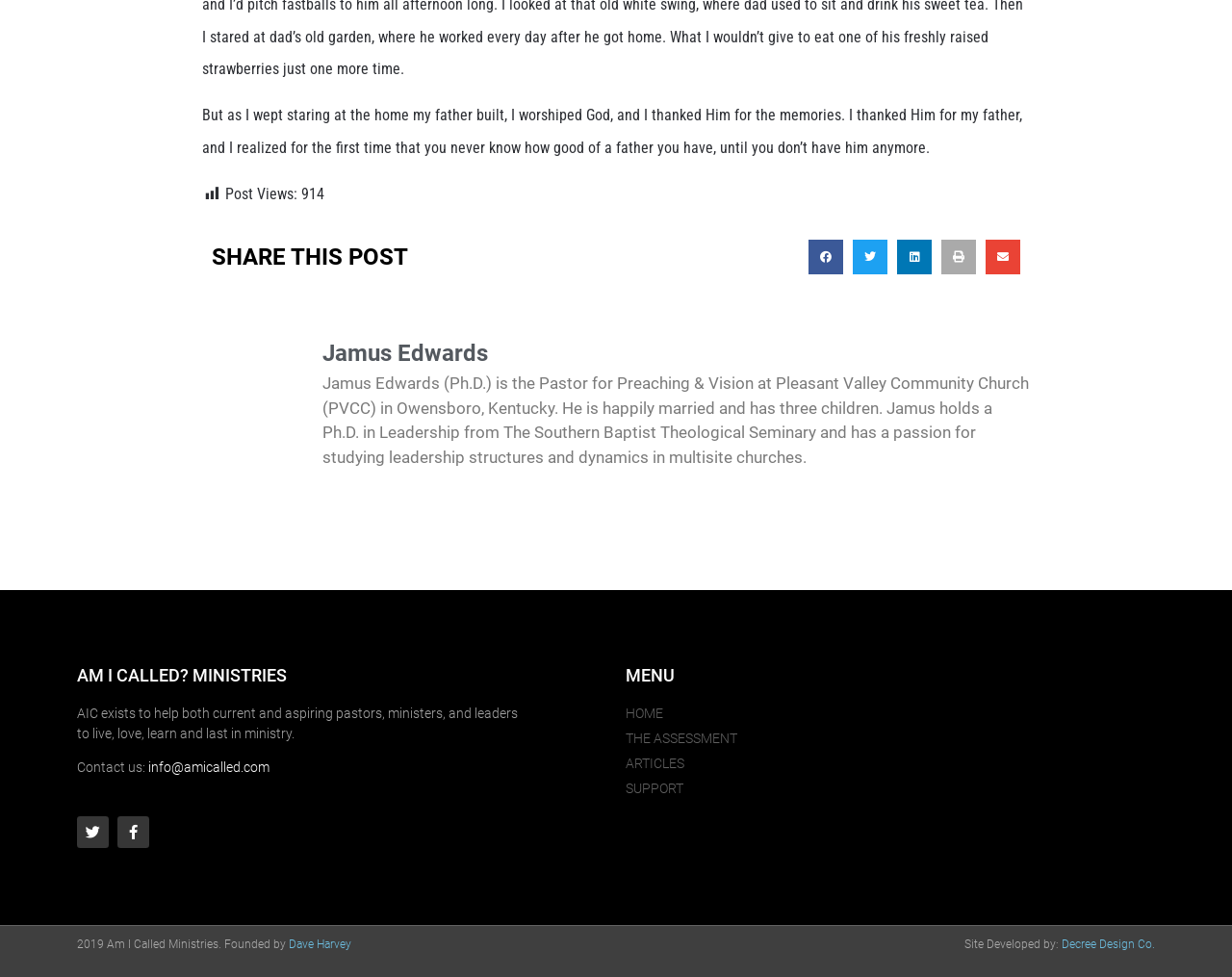Give a concise answer of one word or phrase to the question: 
What is the name of the organization?

Am I Called Ministries